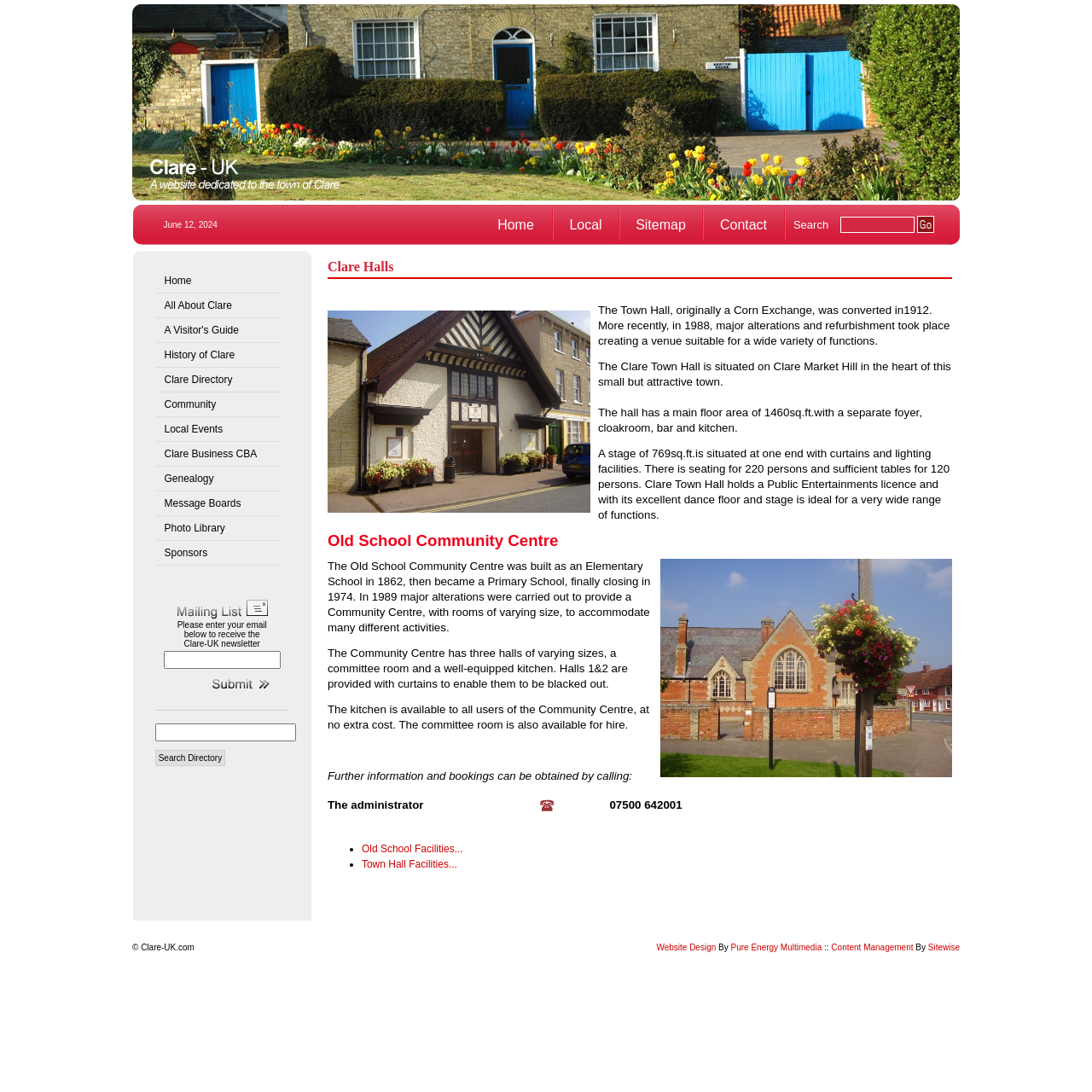Determine the bounding box coordinates of the clickable area required to perform the following instruction: "Click the email link". The coordinates should be represented as four float numbers between 0 and 1: [left, top, right, bottom].

None